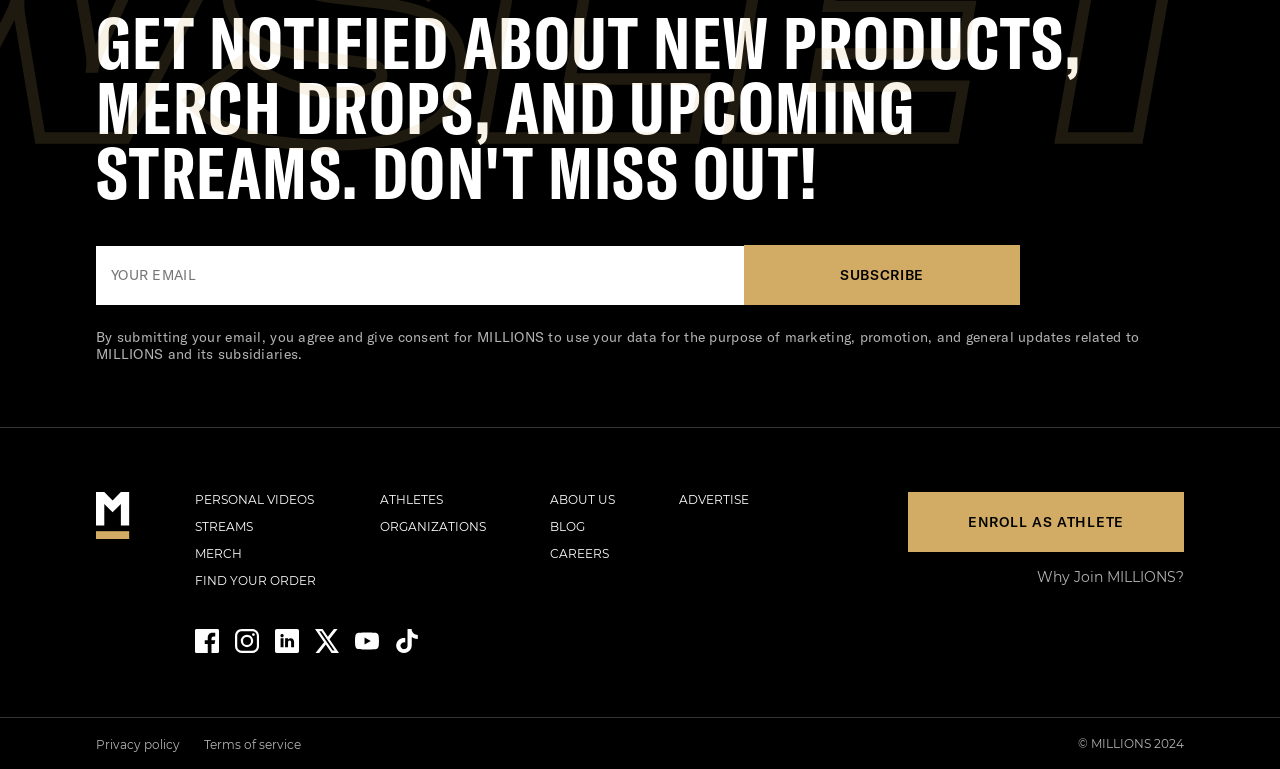Please identify the bounding box coordinates of the clickable area that will allow you to execute the instruction: "Learn more about Millions at Facebook".

[0.152, 0.818, 0.171, 0.849]